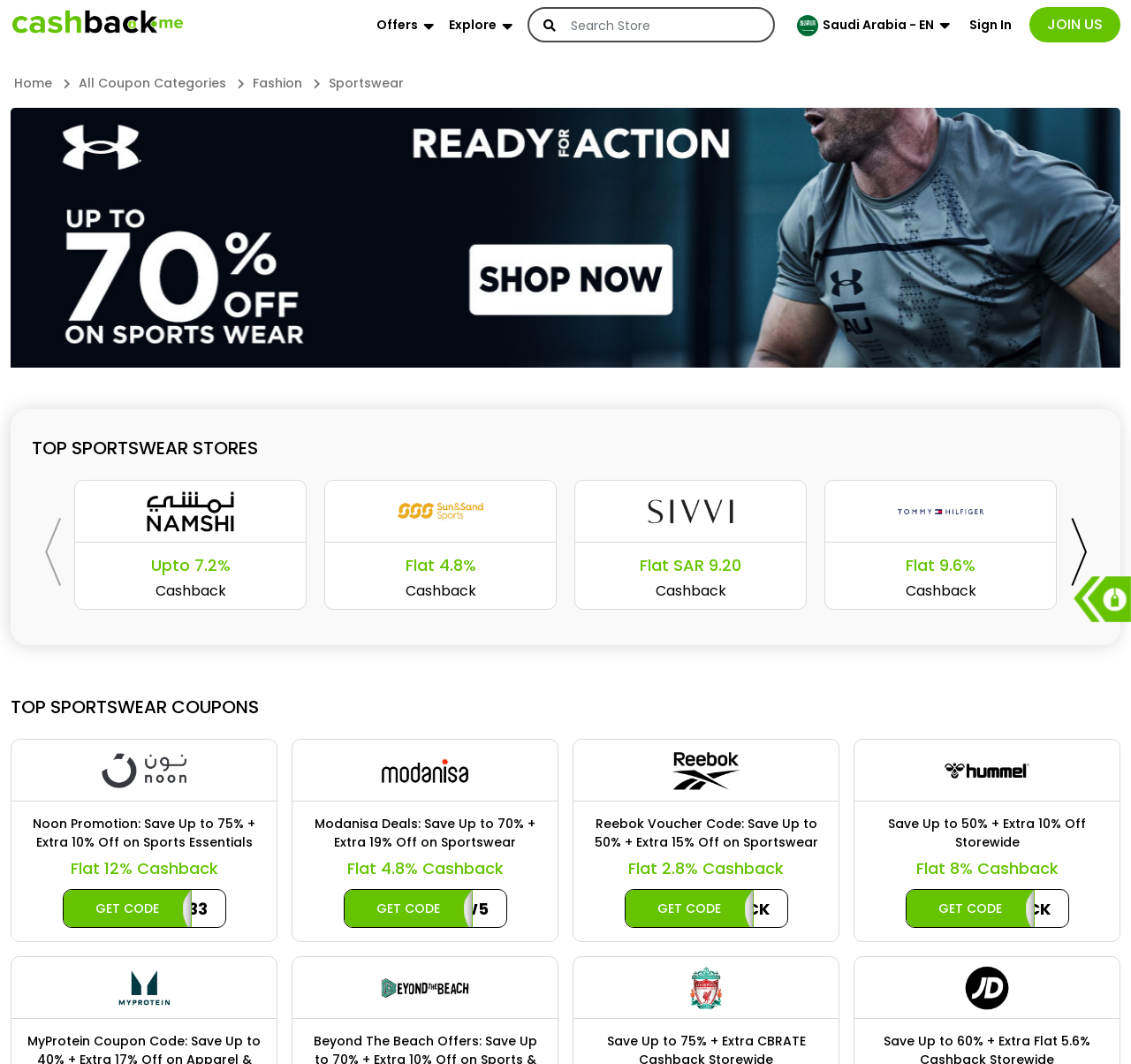Detail the features and information presented on the webpage.

This webpage is about sportswear coupons and promo codes. At the top left, there is a logo and a navigation menu with links to "Home", "All Coupon Categories", "Fashion", and "Sportswear". Below the navigation menu, there is a search bar and a button with a magnifying glass icon. To the right of the search bar, there are links to "Sign In" and "JOIN US", as well as an image of the Saudi Arabia flag and a text indicating the country and language.

The main content of the webpage is divided into two sections. The top section has a heading "TOP SPORTSWEAR STORES" and lists several sportswear stores, including Namshi, Sun and Sand Sports, Sivvi, and Tommy Hilfiger, each with an image and a link to their respective promo codes.

The bottom section has a heading "TOP SPORTSWEAR COUPONS" and lists several coupons and promo codes from various stores, including Noon, Modanisa, Reebok, Hummel, Myprotein, Beyond The Beach, Liverpool FC, and JD Sports. Each coupon has an image of the store's logo, a brief description of the promotion, and a link to "GET CODE COPY CODE & VISIT MERCHANT" to redeem the offer. There is also a static text indicating the cashback percentage for each coupon.

At the bottom right of the webpage, there is a small image.